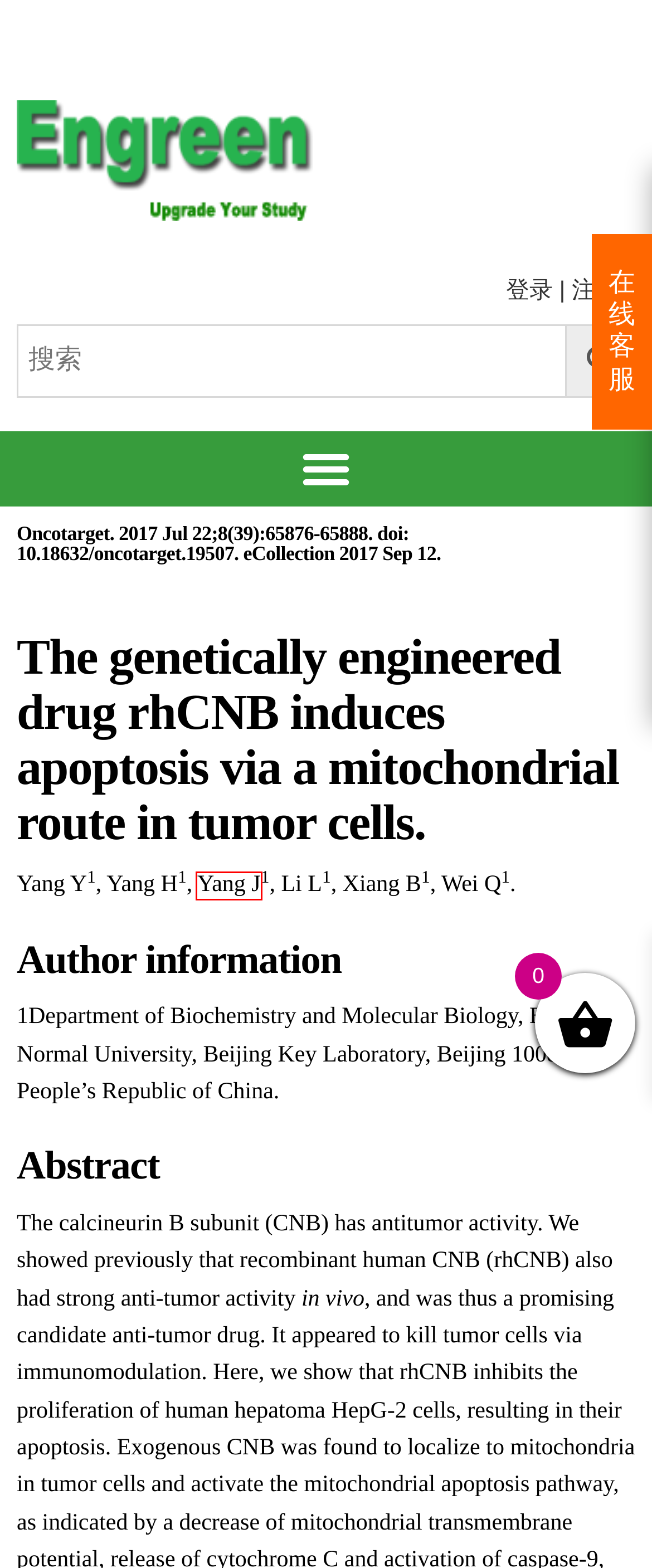Observe the screenshot of a webpage with a red bounding box highlighting an element. Choose the webpage description that accurately reflects the new page after the element within the bounding box is clicked. Here are the candidates:
A. Li L[Author] - Search Results - PubMed
B. Yang Y[Author] - Search Results - PubMed
C. Wei Q[Author] - Search Results - PubMed
D. Xiang B[Author] - Search Results - PubMed
E. 注册
F. Yang J[Author] - Search Results - PubMed
G. 登录
H. Yang H[Author] - Search Results - PubMed

F